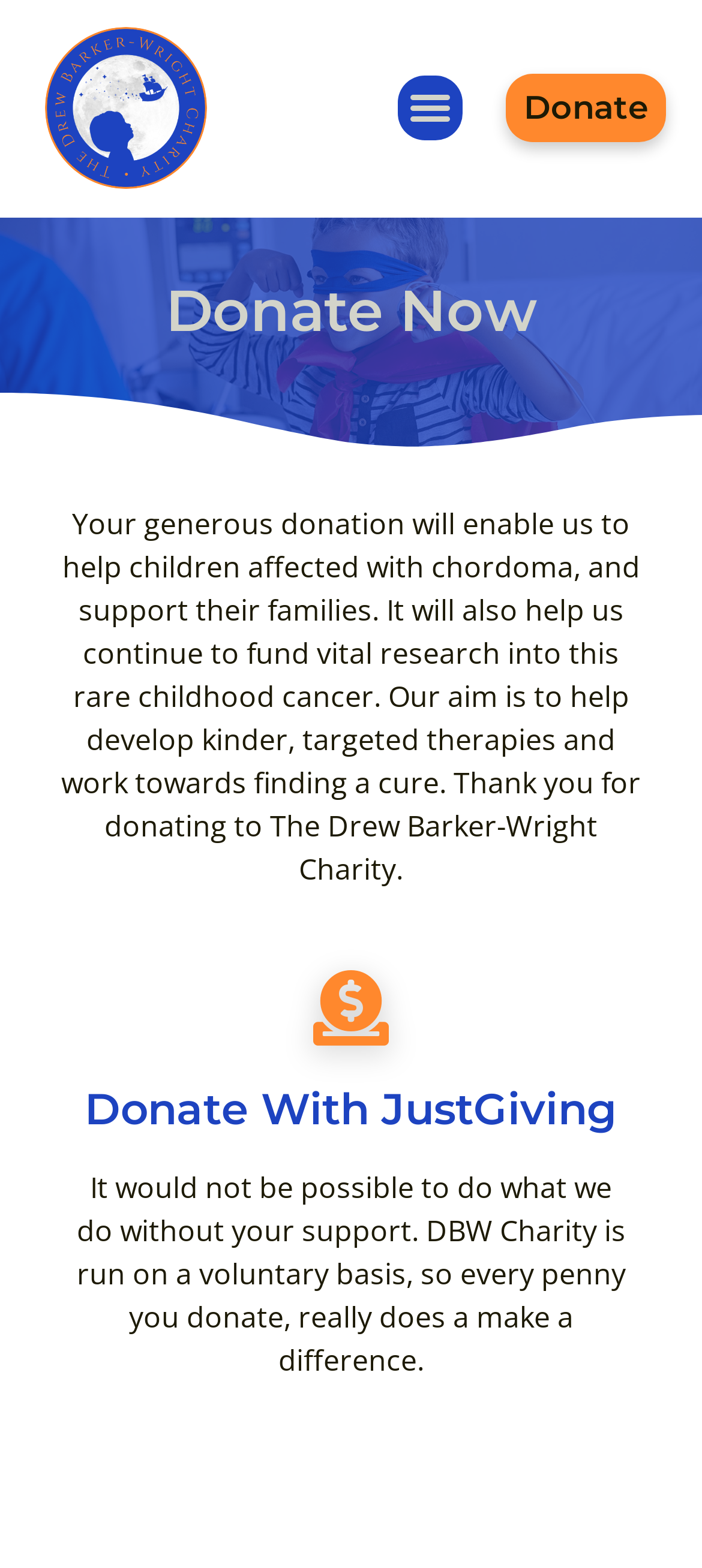Write an extensive caption that covers every aspect of the webpage.

The webpage is a donation page for the Drew Barker-Wright Charity, which focuses on helping children affected with chordoma and supporting their families. At the top left corner, there is a DBW Charity logo, which is an image linked to the charity's website. Next to the logo, on the top right corner, there is a menu toggle button.

Below the logo, there is a prominent "Donate Now" heading, which is centered on the page. Underneath the heading, there is a paragraph of text explaining the impact of donations, including funding vital research into chordoma and working towards finding a cure.

To the right of the paragraph, there is a link to donate with JustGiving, accompanied by a heading "Donate With JustGiving". This link is positioned roughly in the middle of the page, slightly above the center.

Further down the page, there is another paragraph of text expressing gratitude for donations and highlighting the importance of support, as the charity is run on a voluntary basis. This text is positioned near the bottom of the page, centered horizontally.